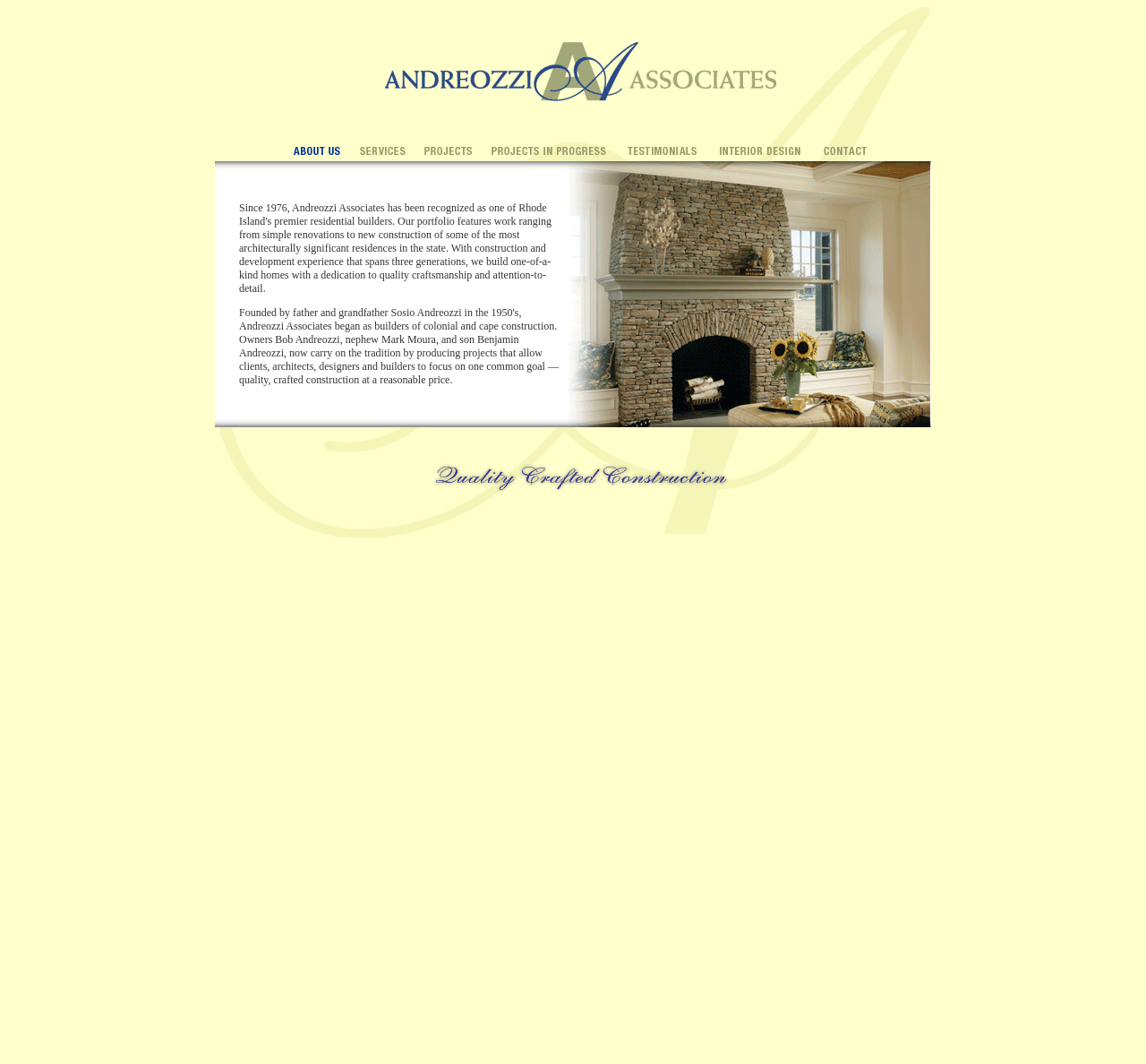Provide a brief response to the question below using one word or phrase:
What is the profession of Sosio Andreozzi?

Builder